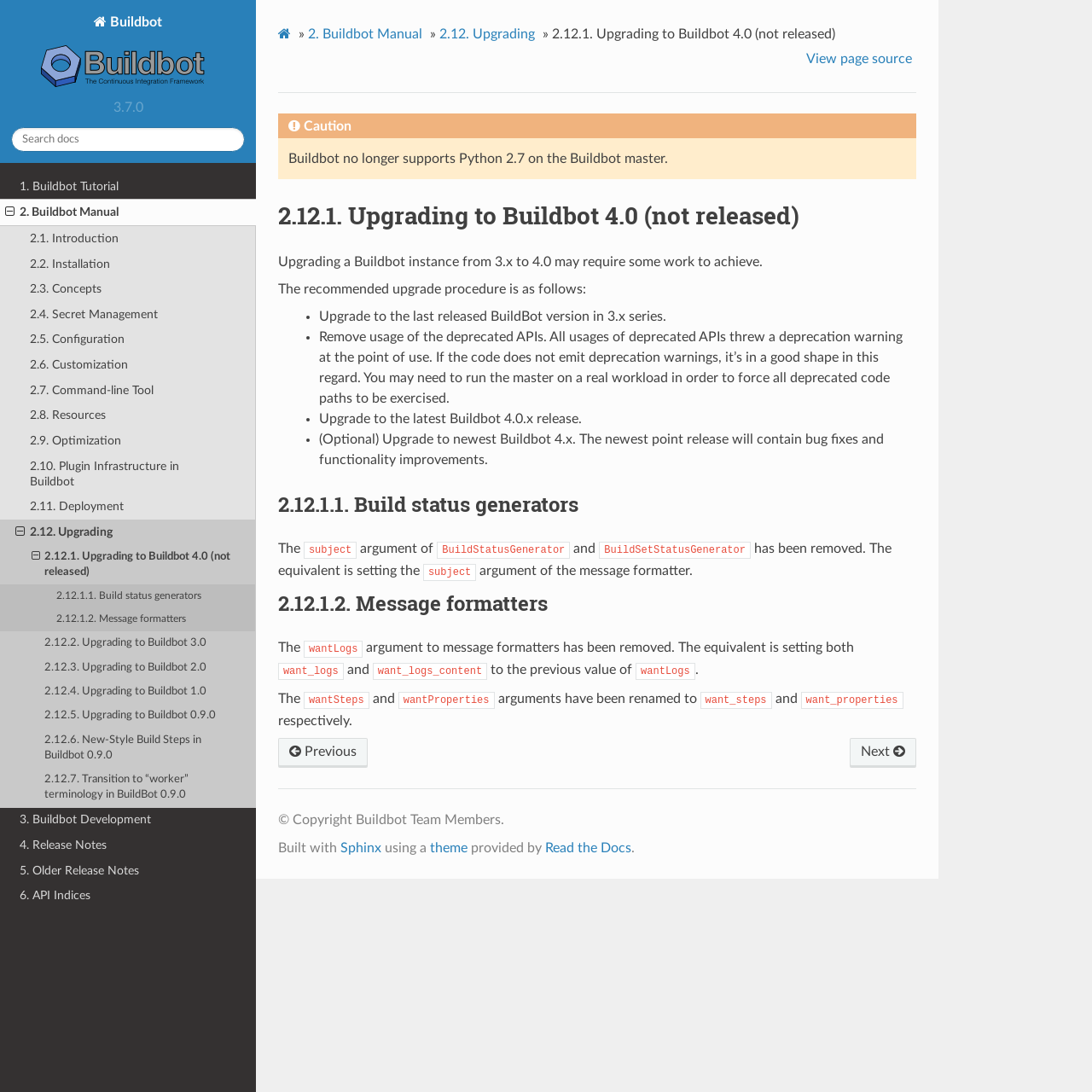What is the recommended upgrade procedure?
Use the information from the screenshot to give a comprehensive response to the question.

The recommended upgrade procedure is listed in the blockquote section of the webpage, which consists of four steps: upgrading to the last released BuildBot version in 3.x series, removing usage of deprecated APIs, upgrading to the latest Buildbot 4.0.x release, and optionally upgrading to the newest Buildbot 4.x.